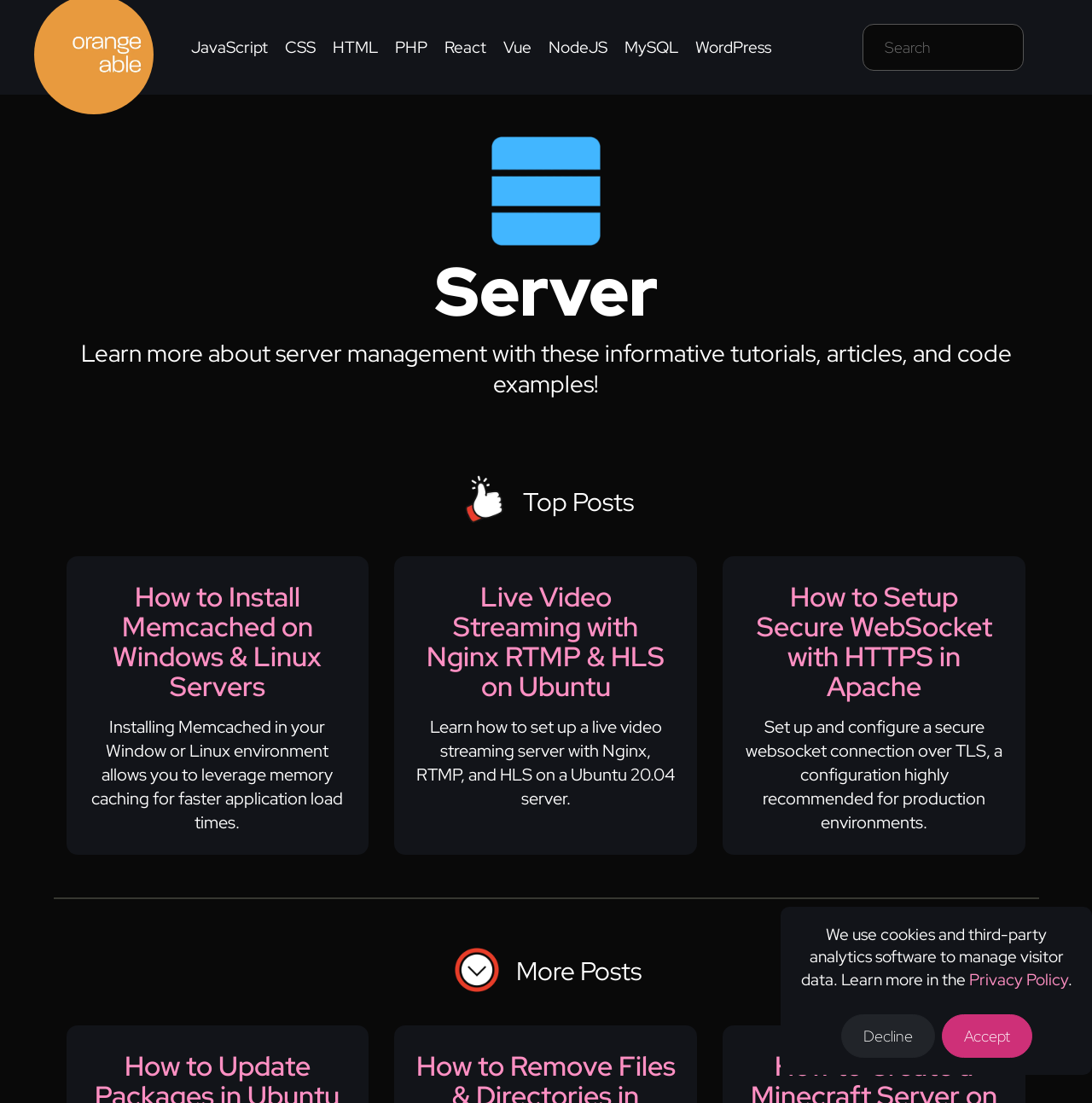What is the purpose of Memcached in the first tutorial?
Based on the screenshot, provide your answer in one word or phrase.

Faster application load times